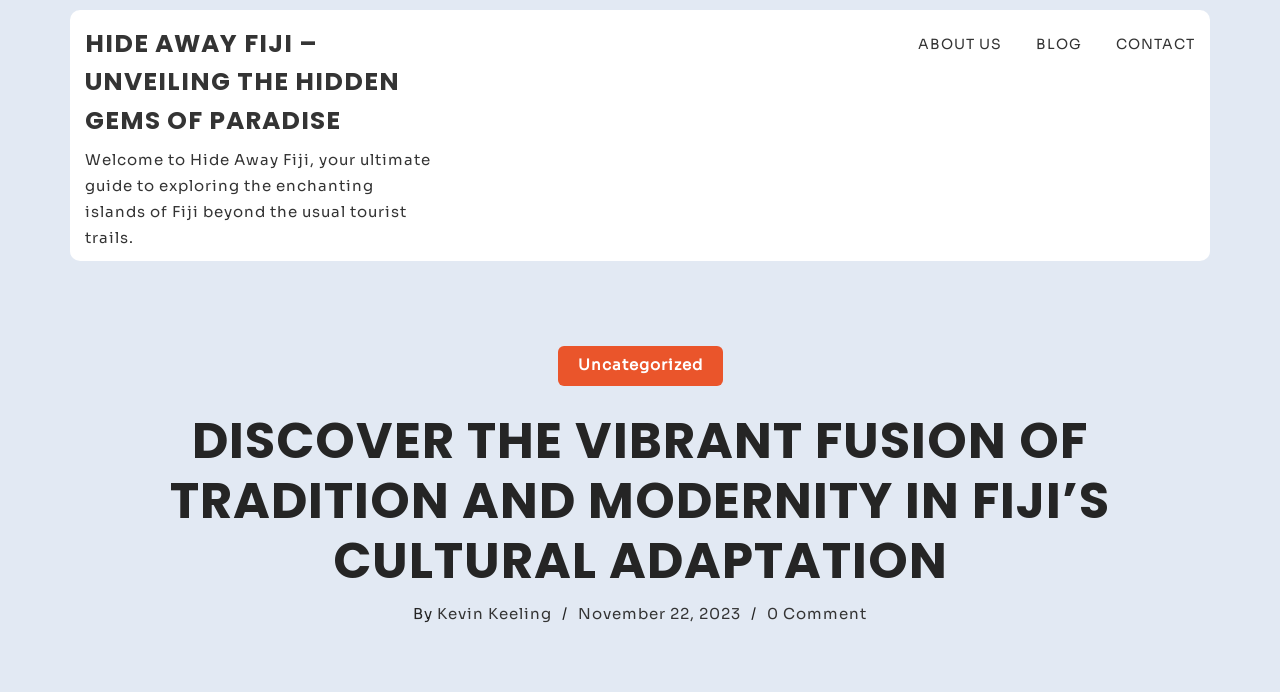Identify the bounding box of the HTML element described here: "November 22, 2023". Provide the coordinates as four float numbers between 0 and 1: [left, top, right, bottom].

[0.452, 0.873, 0.579, 0.901]